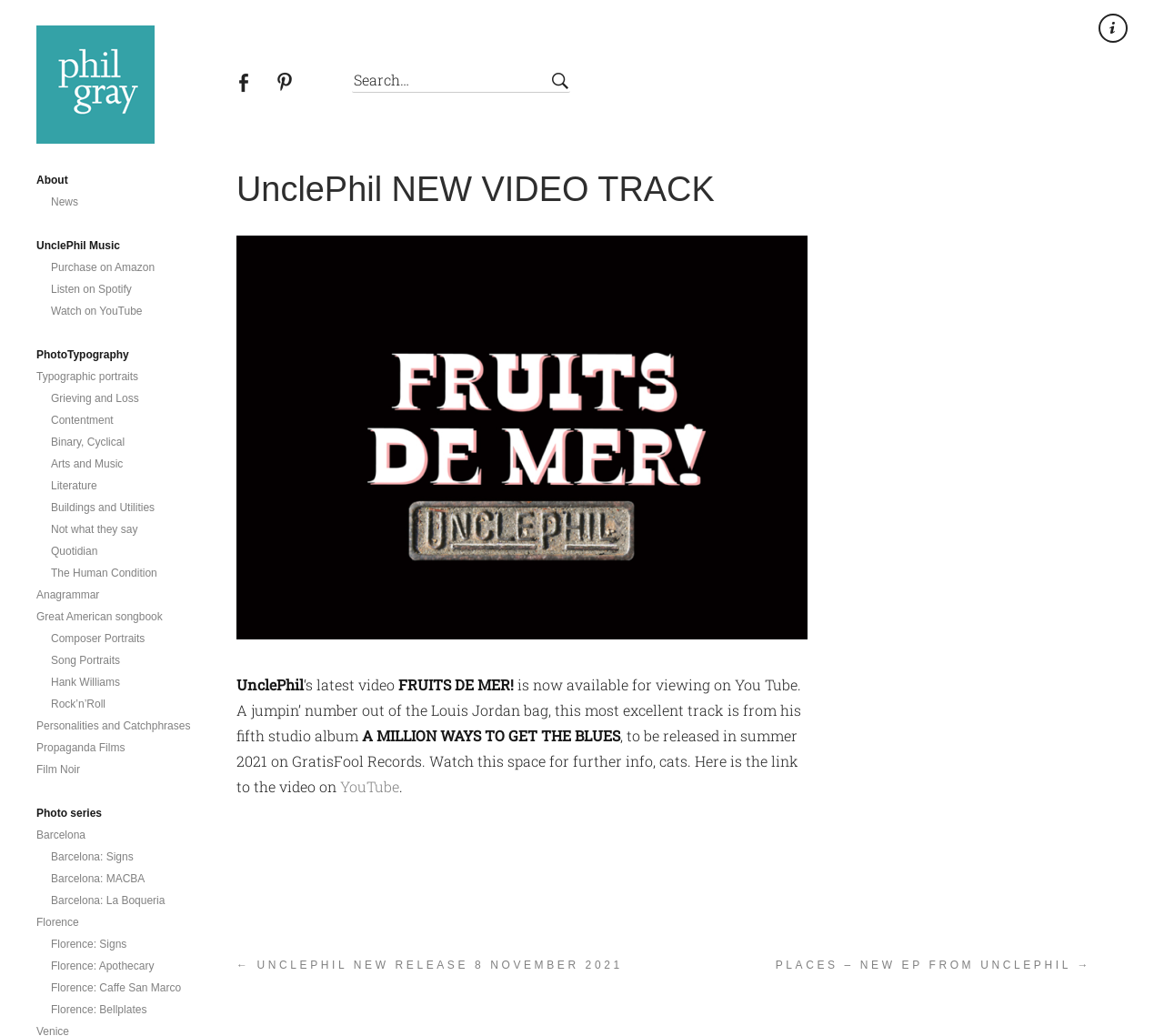Provide an in-depth description of the elements and layout of the webpage.

This webpage is about UnclePhil, a musician, and his latest video release. At the top right corner, there is a close button ('×') and a site logo image with a link to the homepage. Below the logo, there are social media links to Facebook and Pinterest. 

On the top left, there is a search bar with a placeholder text "Search…" and a search button next to it. Below the search bar, there are several navigation links, including "About", "News", "Purchase on Amazon", "Listen on Spotify", "Watch on YouTube", and others.

The main content of the page is an article about UnclePhil's latest video release, "FRUITS DE MER!". The article title "UnclePhil NEW VIDEO TRACK" is in a large font, and below it, there is a brief description of the video, mentioning that it is from his fifth studio album "A MILLION WAYS TO GET THE BLUES". The description also includes a link to the video on YouTube.

On the right side of the page, there are several sections with links to different categories, including "PhotoTypography", "Typographic portraits", "Grieving and Loss", "Contentment", and others. Each section has multiple links to specific topics.

At the bottom of the page, there are two links to new releases from UnclePhil, one from November 2021 and another from an EP called "PLACES".